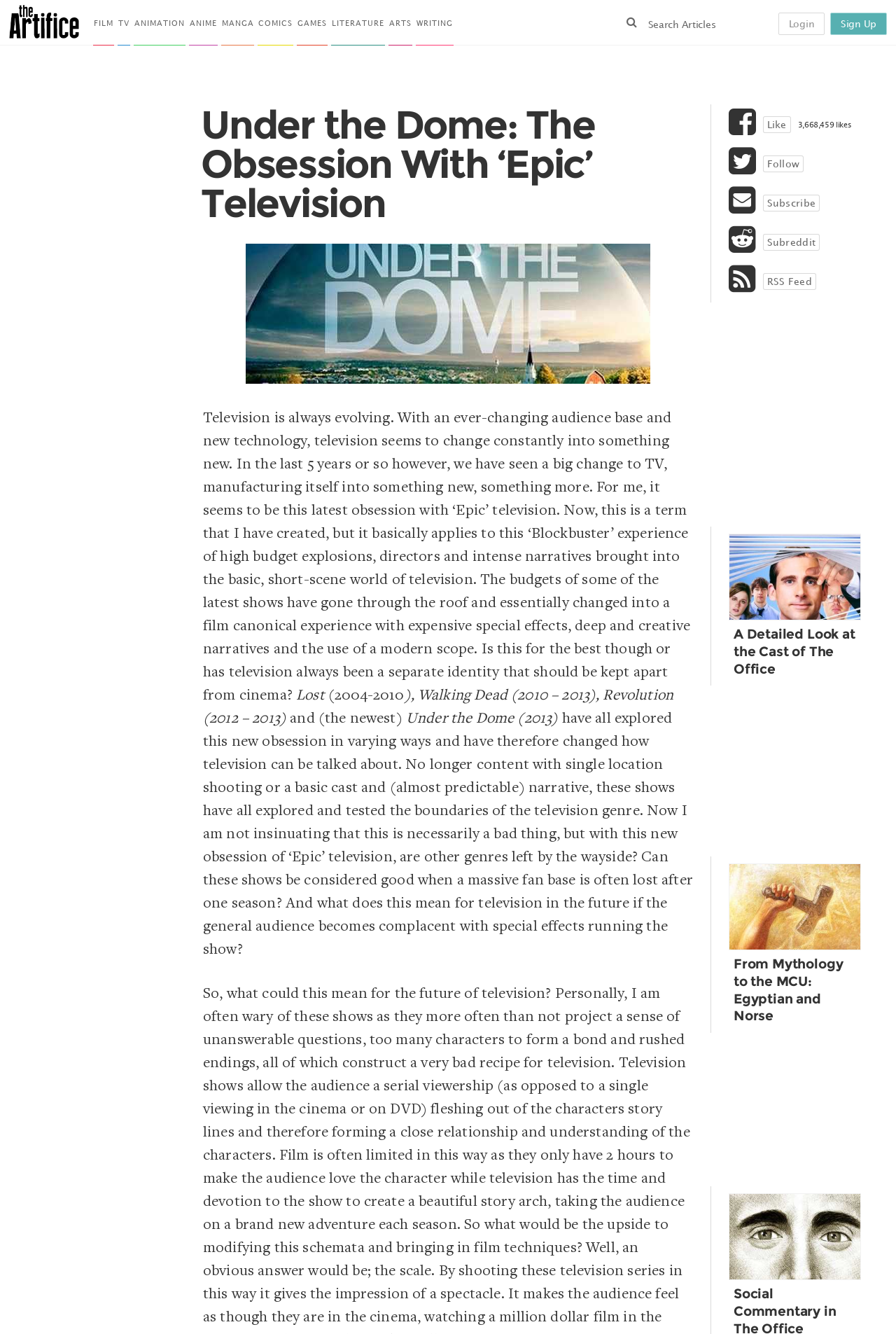Highlight the bounding box coordinates of the element you need to click to perform the following instruction: "Login to the website."

[0.869, 0.009, 0.921, 0.026]